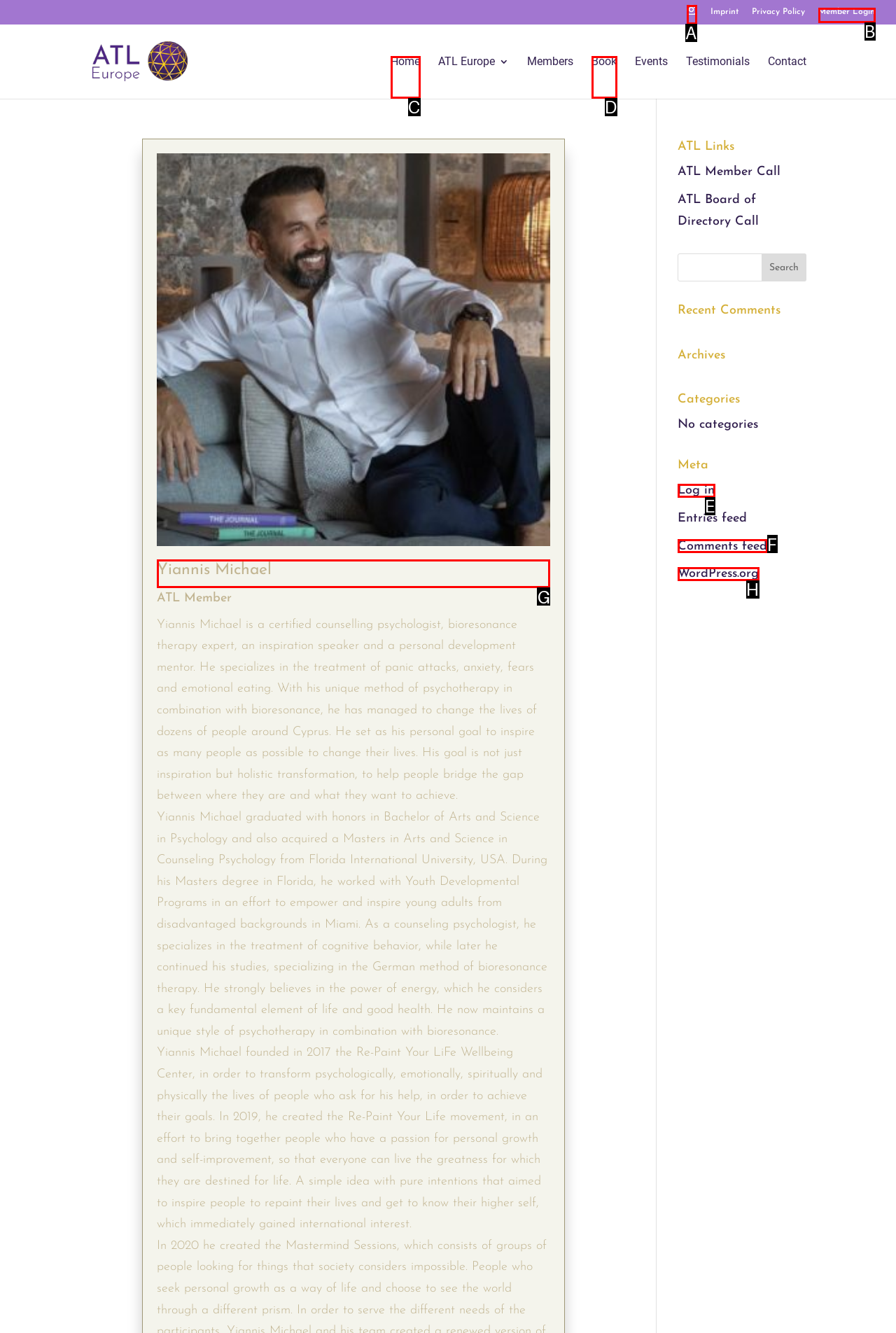Identify the letter of the option that should be selected to accomplish the following task: View Yiannis Michael's profile. Provide the letter directly.

G